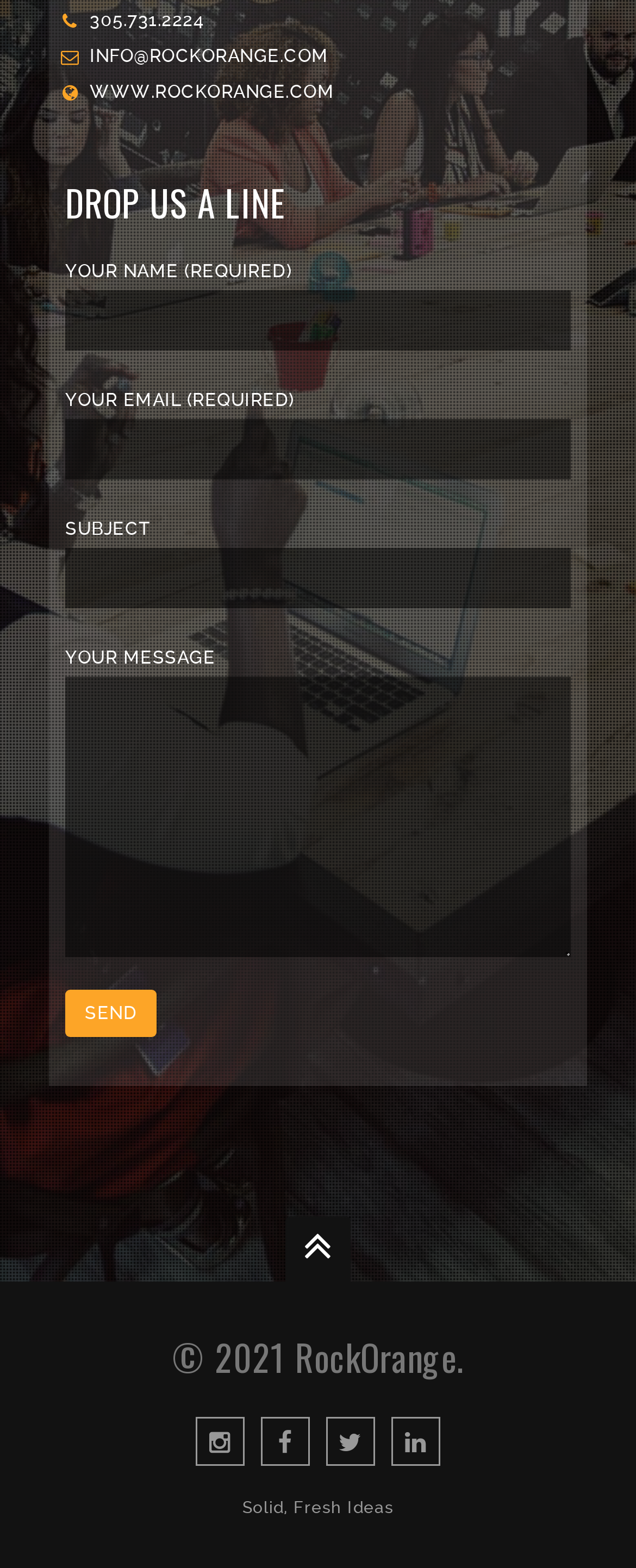Identify the bounding box coordinates for the region to click in order to carry out this instruction: "Enter your name". Provide the coordinates using four float numbers between 0 and 1, formatted as [left, top, right, bottom].

[0.103, 0.185, 0.897, 0.223]